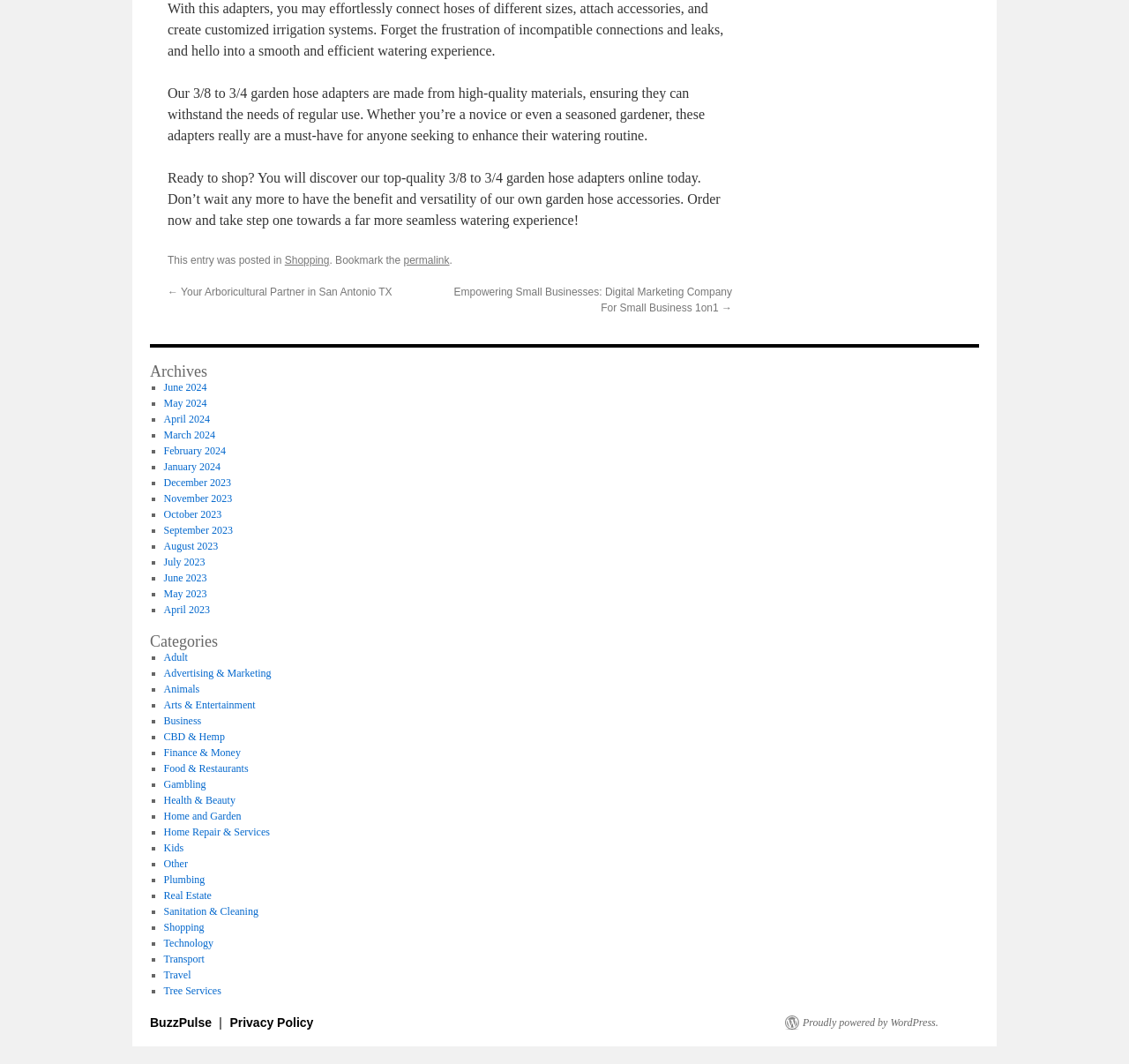What is the purpose of the 3/8 to 3/4 garden hose adapters?
Please give a detailed and elaborate answer to the question.

Based on the text 'With this adapters, you may effortlessly connect hoses of different sizes, attach accessories, and create customized irrigation systems.', it is clear that the adapters are designed to facilitate connections between hoses of different sizes, making it easier to create customized irrigation systems.